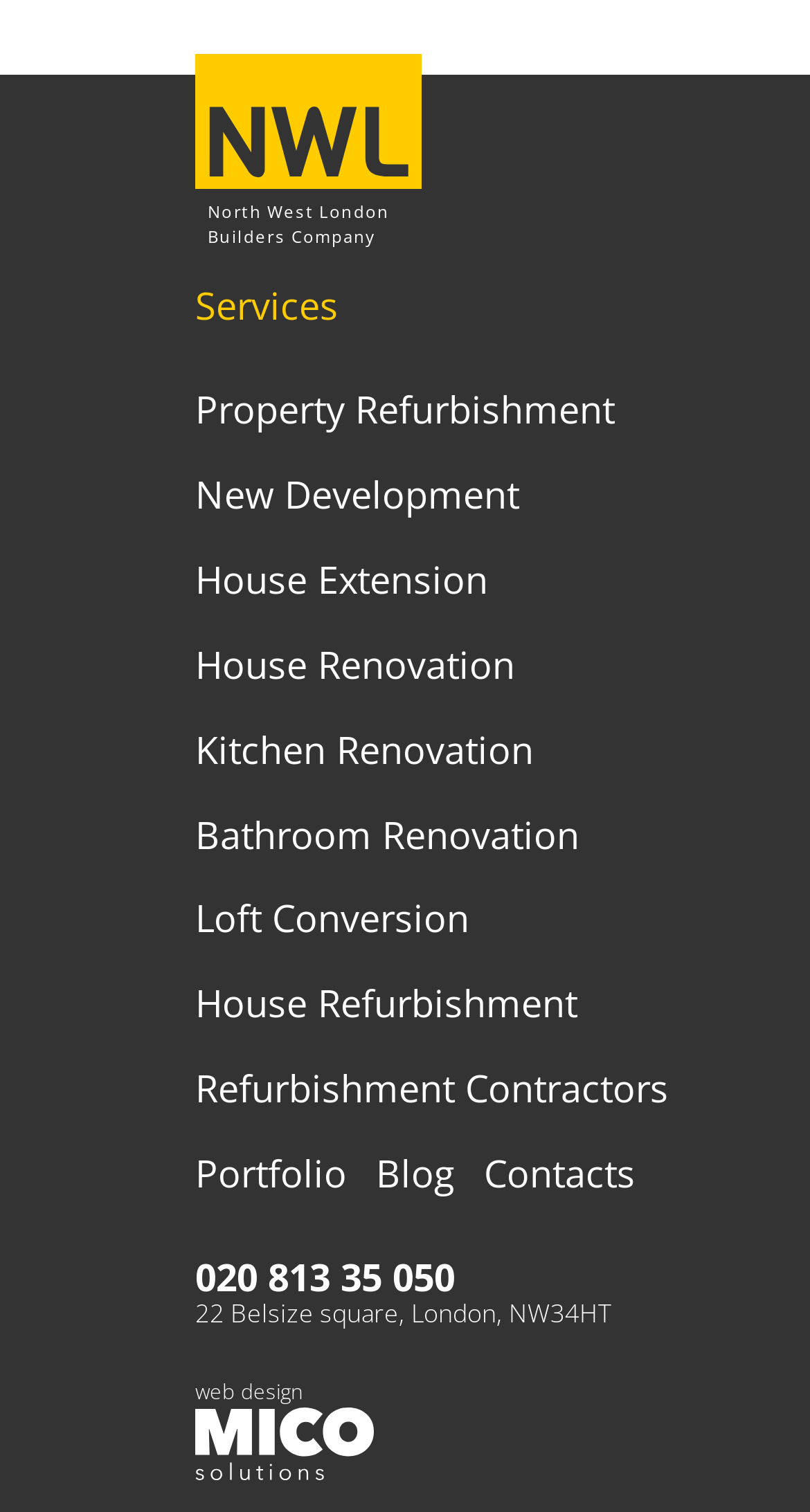How many main menu categories are there?
Look at the screenshot and respond with a single word or phrase.

2